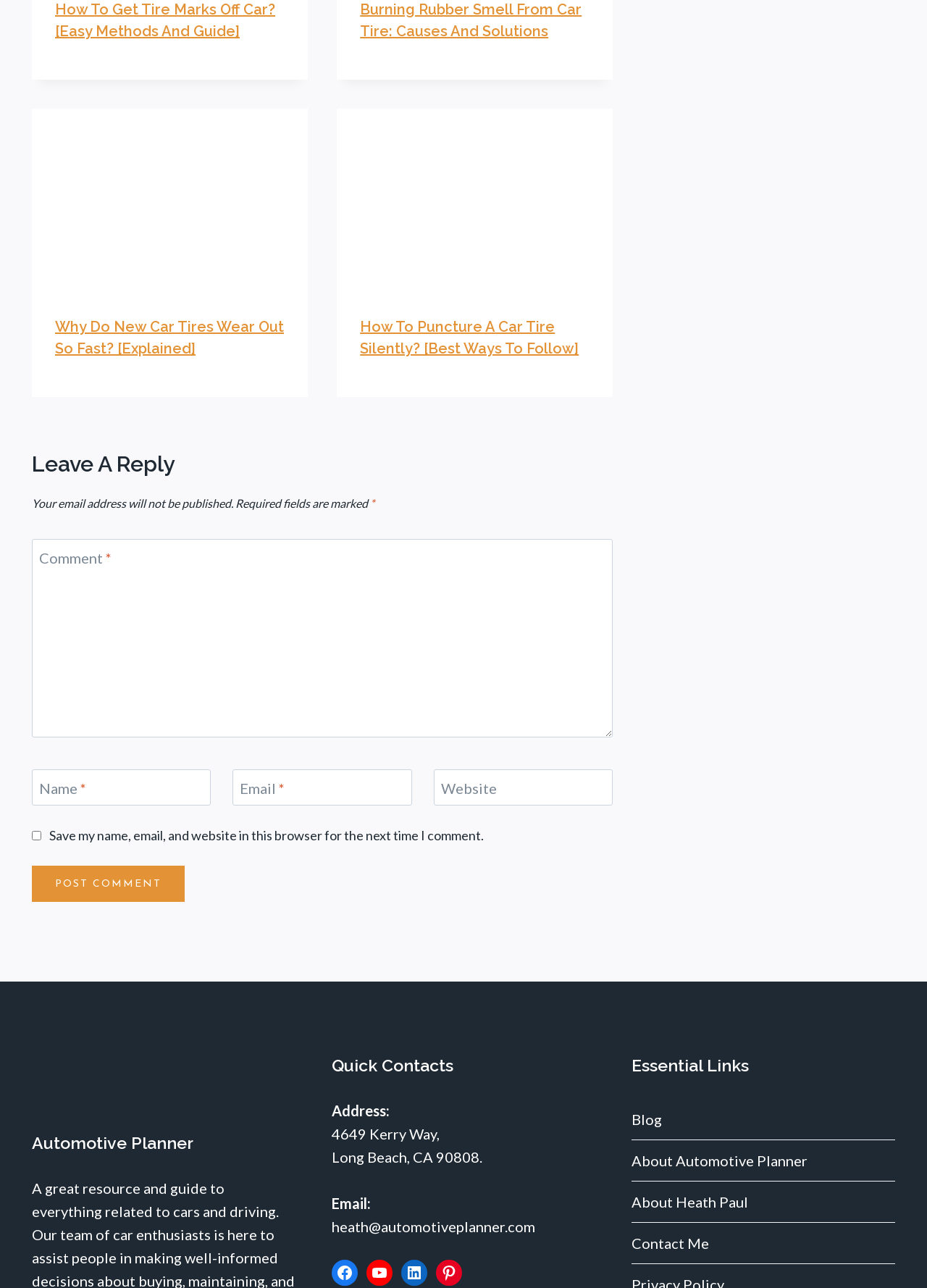Answer succinctly with a single word or phrase:
What is the purpose of the 'Post Comment' button?

To submit a comment